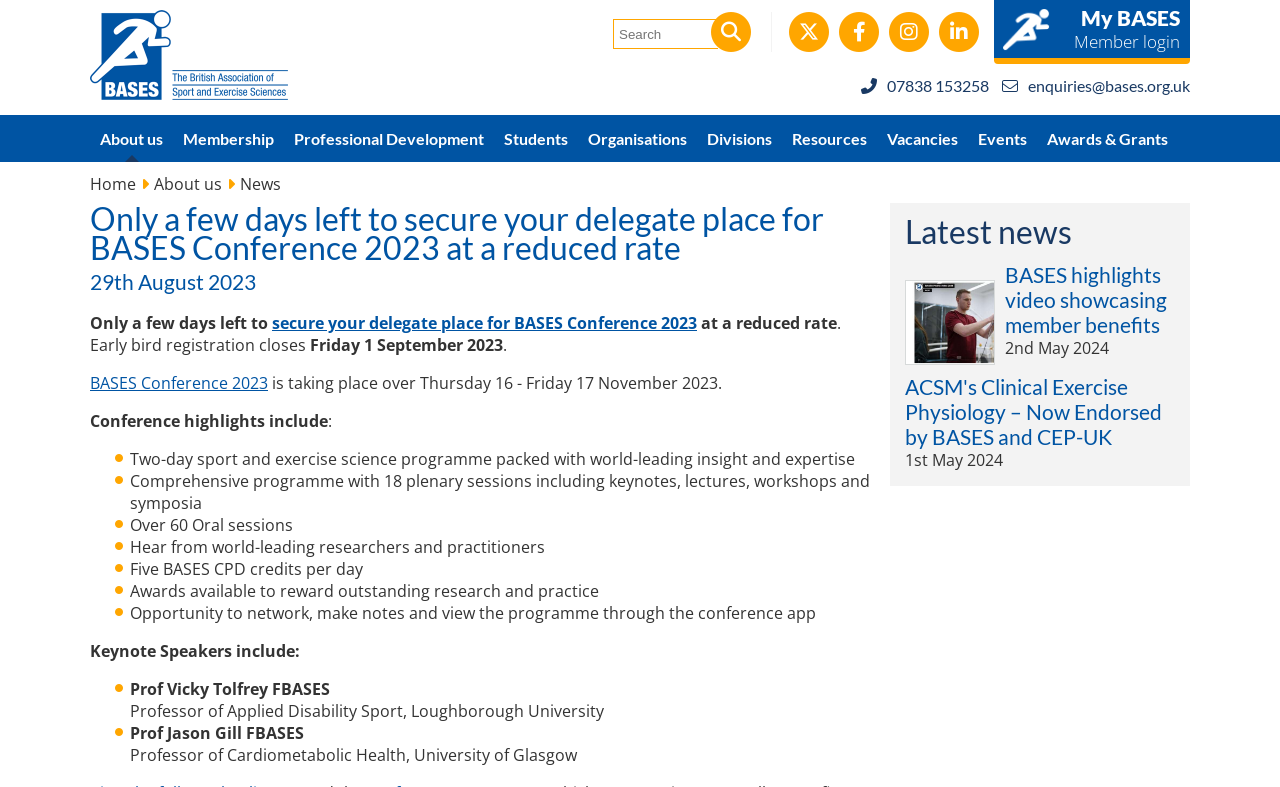Identify and provide the text content of the webpage's primary headline.

Only a few days left to secure your delegate place for BASES Conference 2023 at a reduced rate